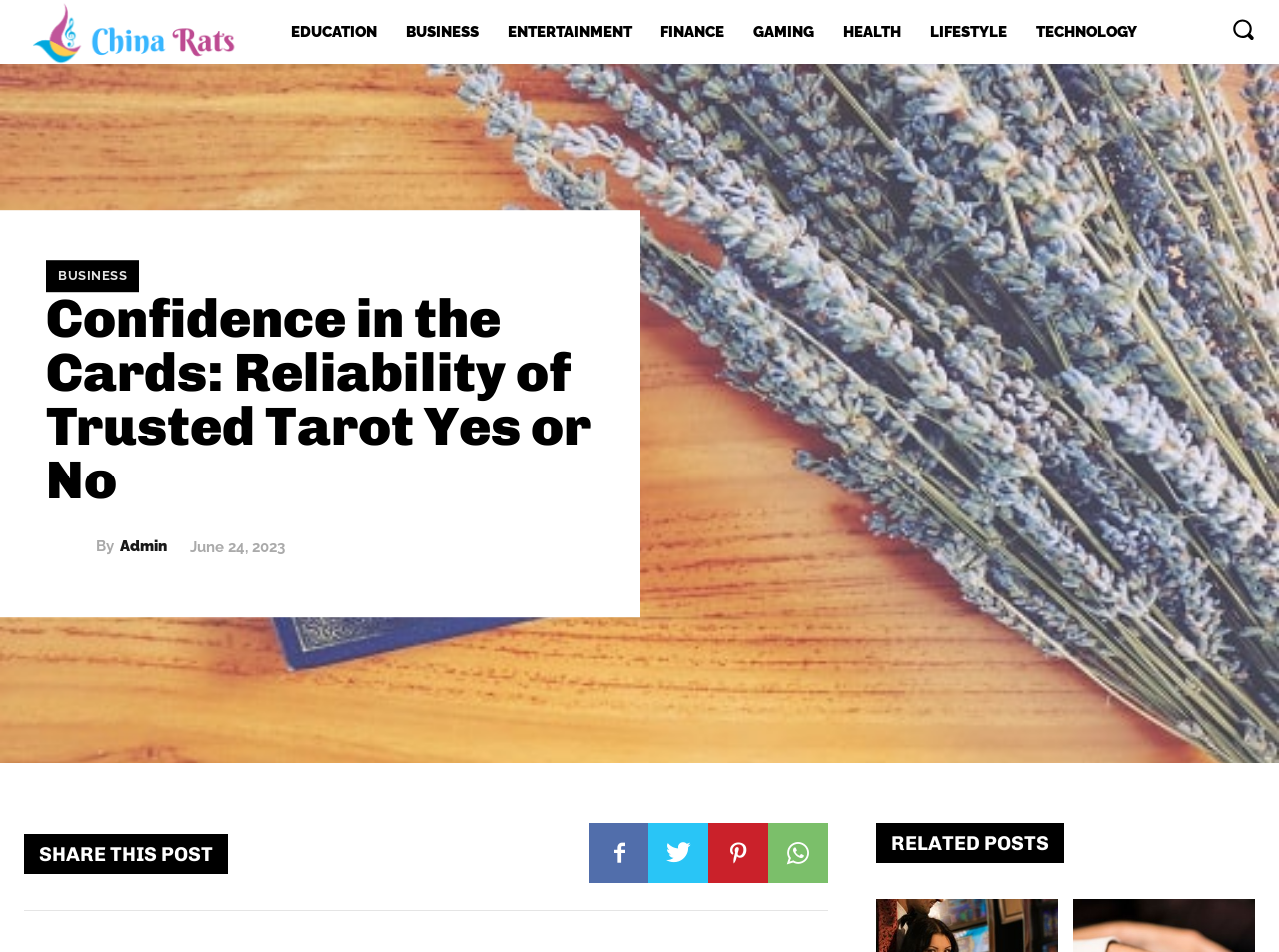Please answer the following question using a single word or phrase: 
How many categories are listed in the top navigation?

9